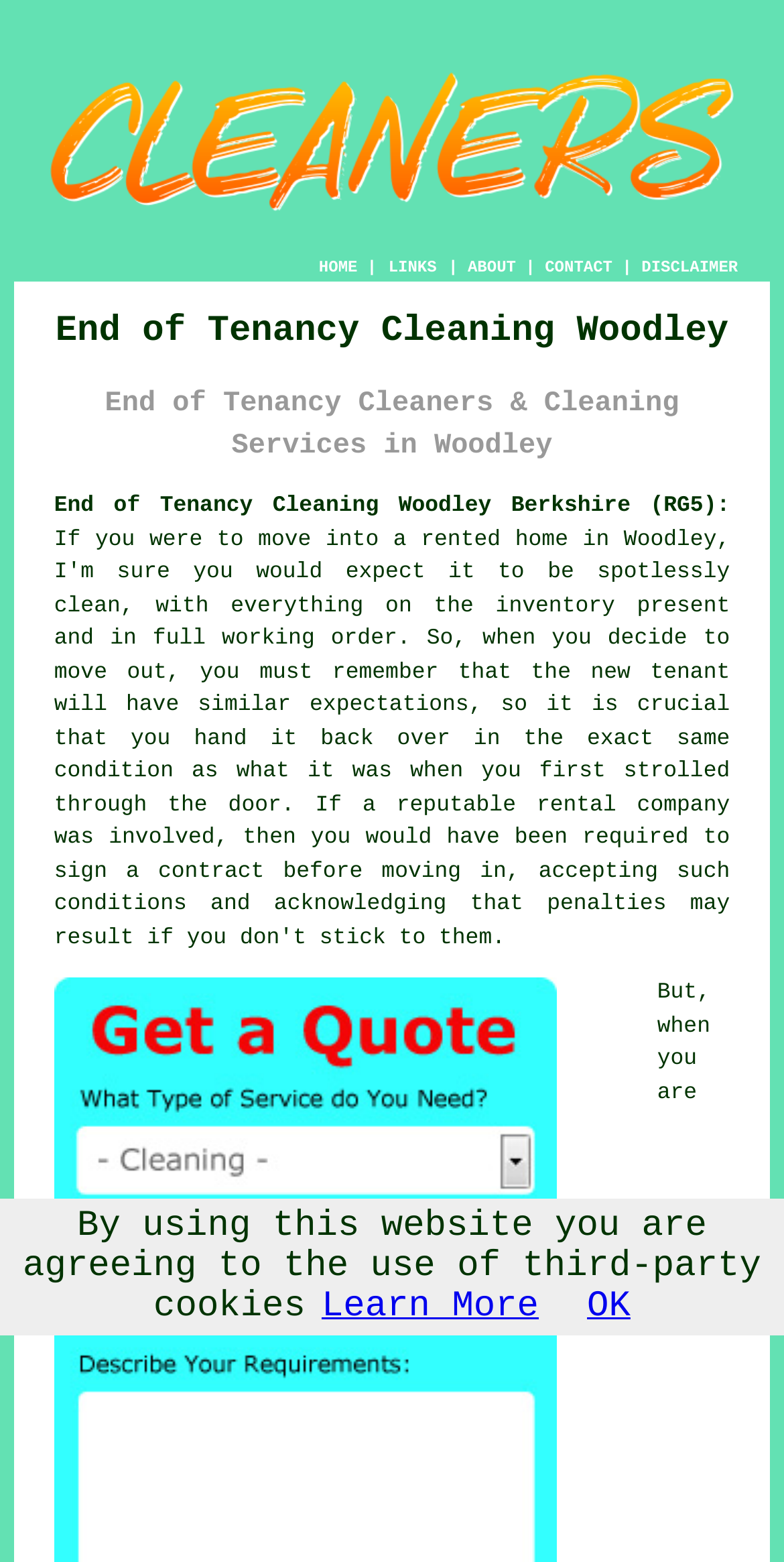Using the information from the screenshot, answer the following question thoroughly:
What is the purpose of the link 'Learn More'?

The link 'Learn More' is associated with a static text that mentions 'third-party cookies', suggesting that the purpose of the link is to provide more information about the use of third-party cookies on the website.